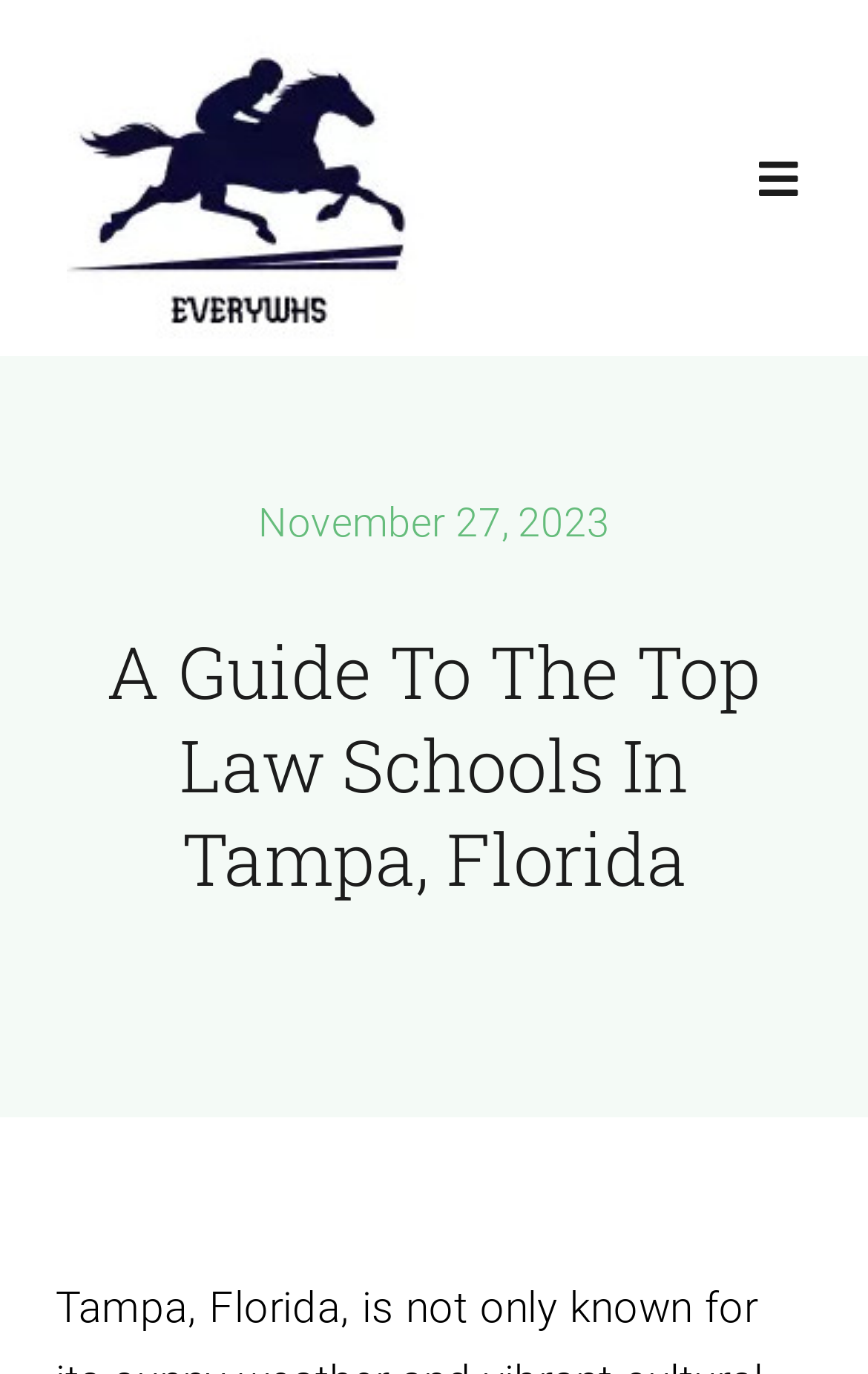How many main sections are there in the webpage?
Using the visual information, respond with a single word or phrase.

1